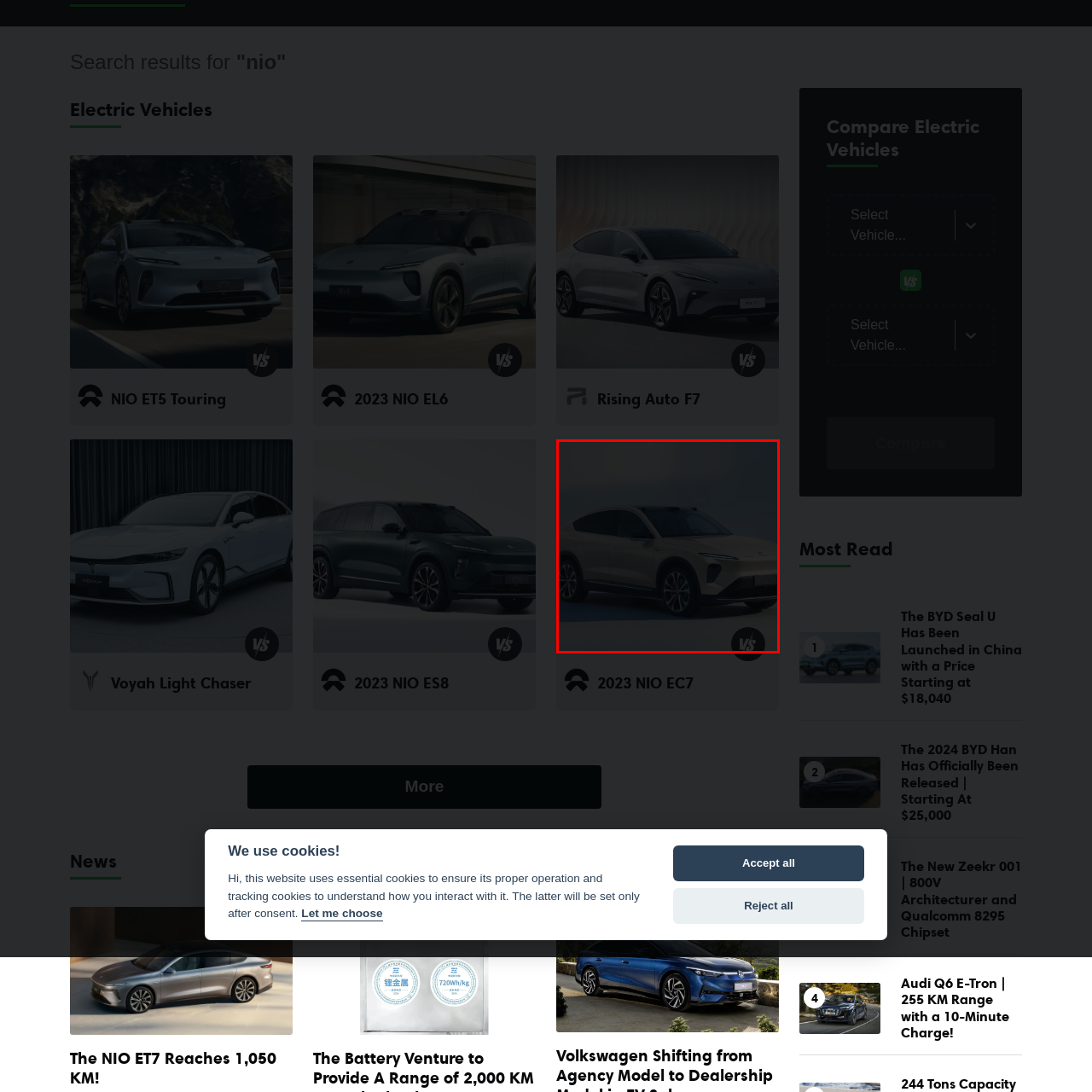What is the design focus of the Rising Auto F7?
Direct your attention to the image marked by the red bounding box and provide a detailed answer based on the visual details available.

The caption states that the vehicle features a minimalist exterior design that emphasizes sophistication and functionality, which suggests that the design focus is on these two aspects.